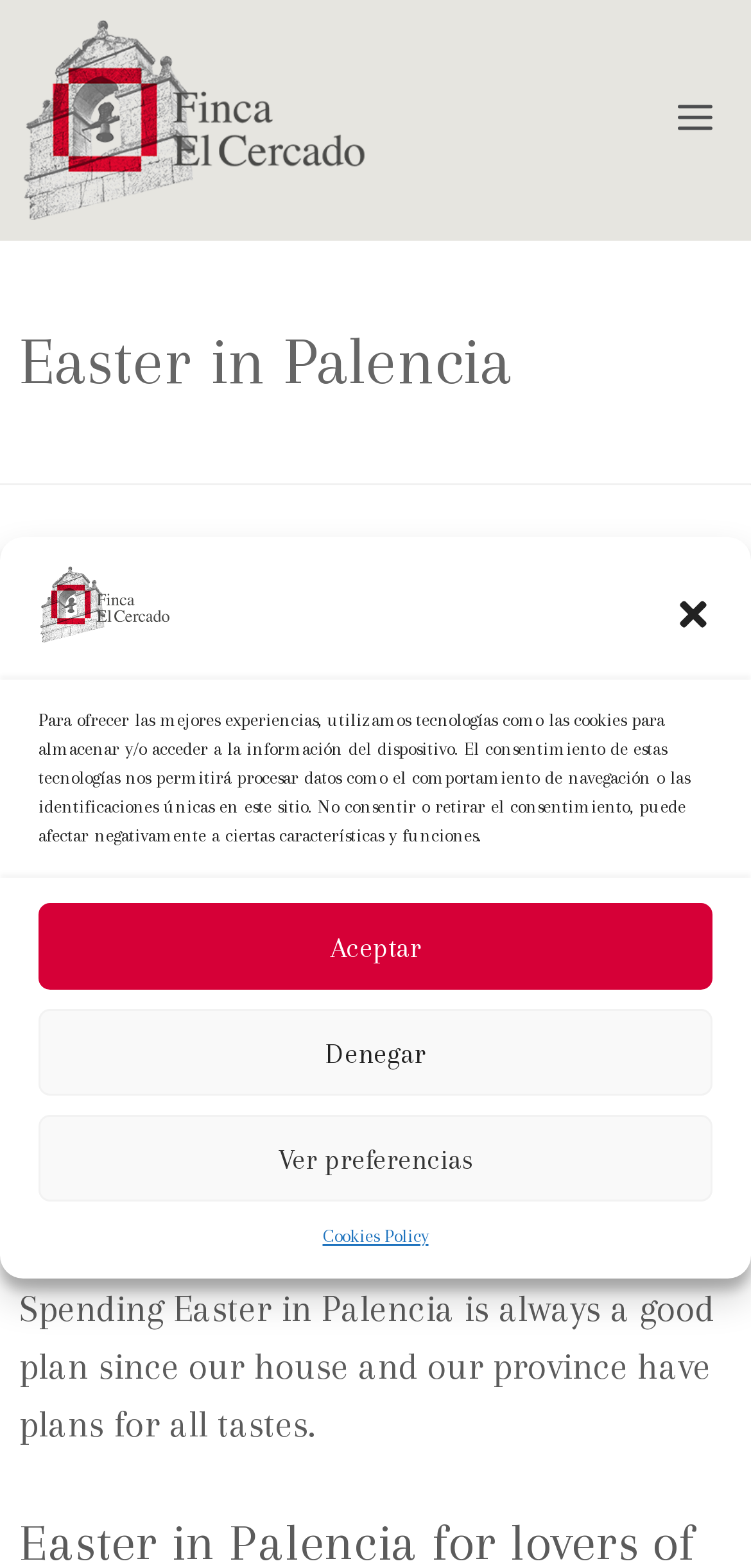Determine the coordinates of the bounding box that should be clicked to complete the instruction: "Read the article about Morsi addressing the country". The coordinates should be represented by four float numbers between 0 and 1: [left, top, right, bottom].

None